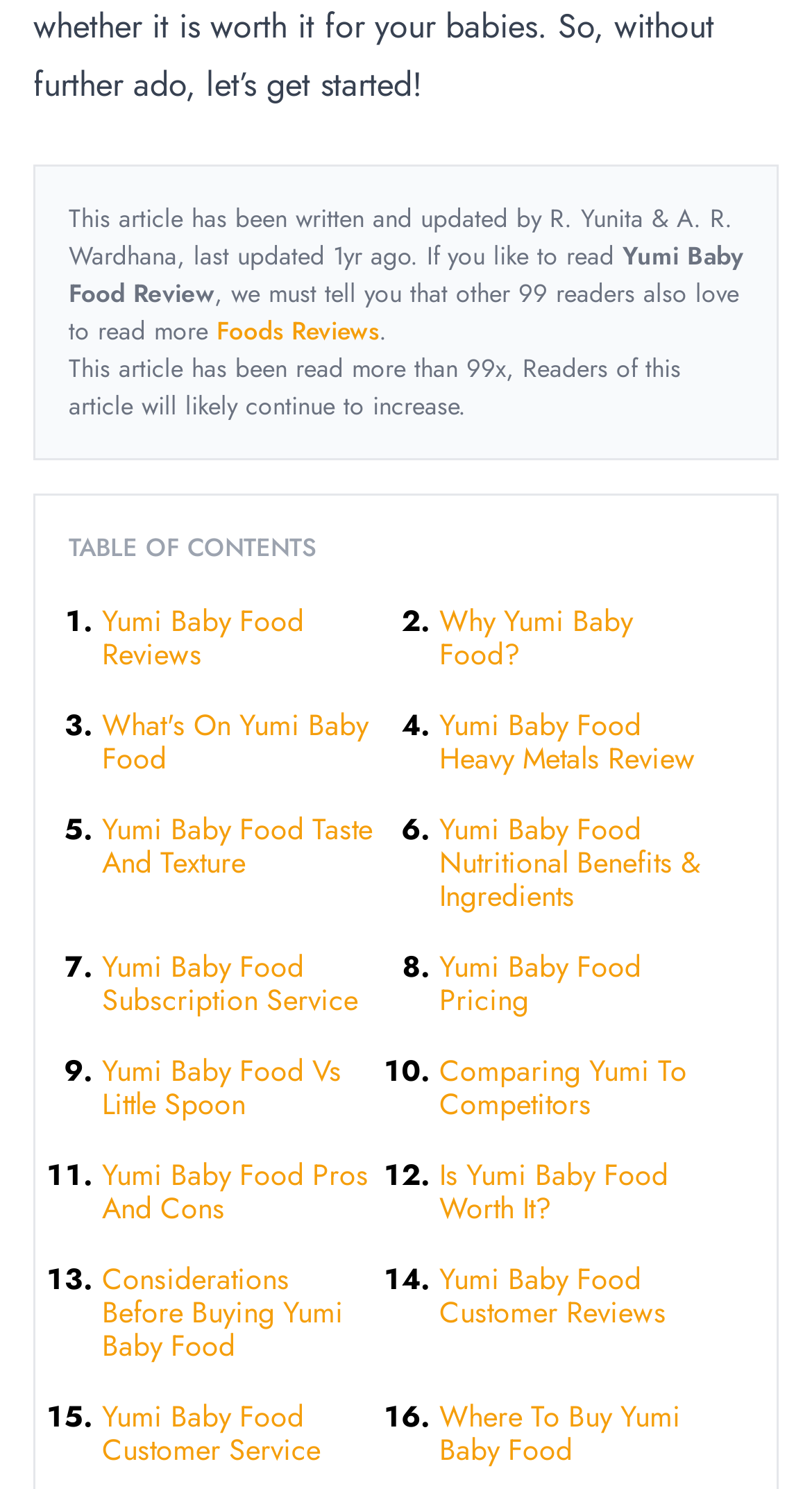How many readers have read this article?
Based on the visual information, provide a detailed and comprehensive answer.

I found the text 'This article has been read more than 99x' on the webpage, which indicates that more than 99 readers have read this article.